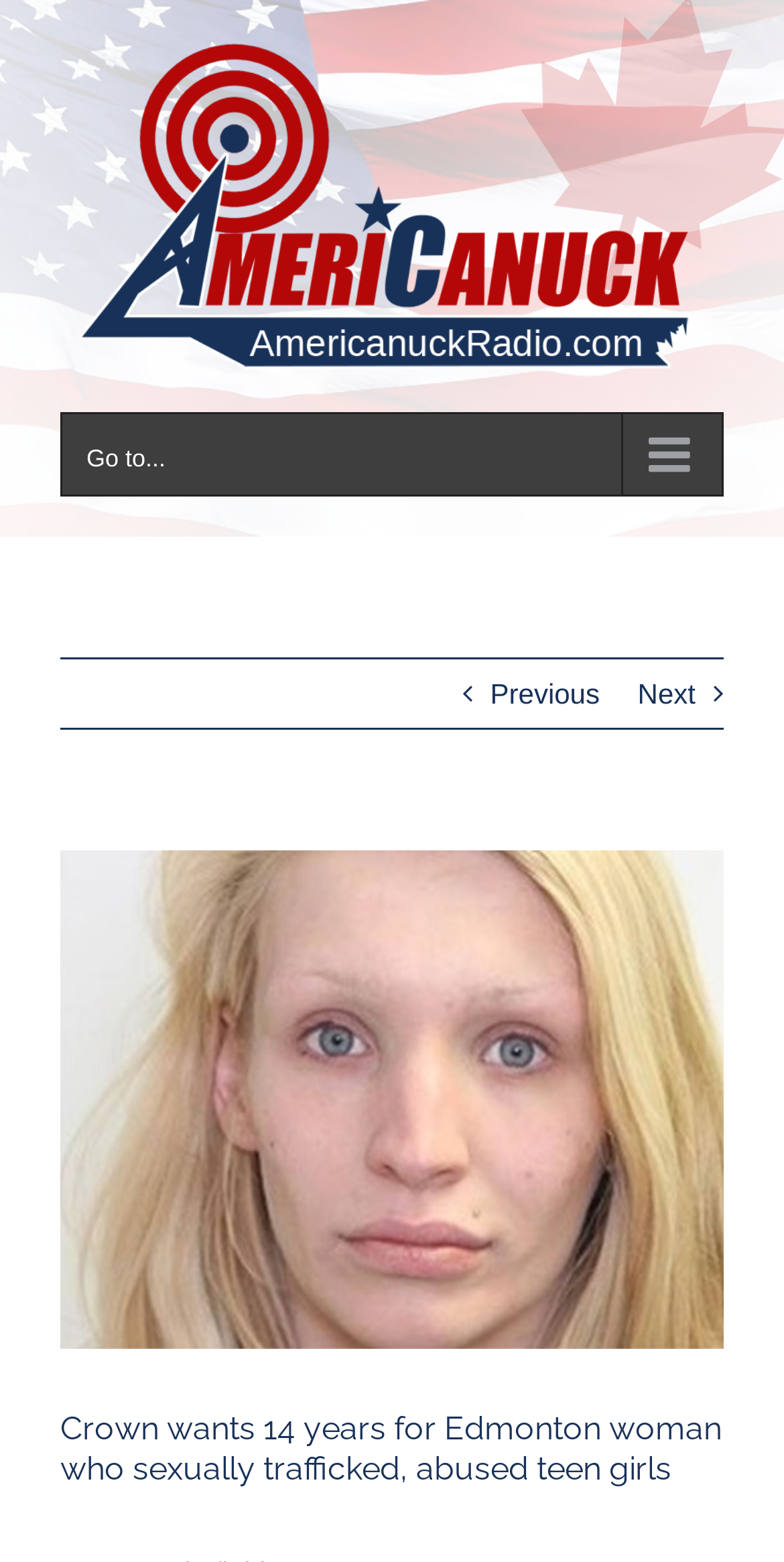Answer the question with a brief word or phrase:
Is the mobile menu expanded?

False